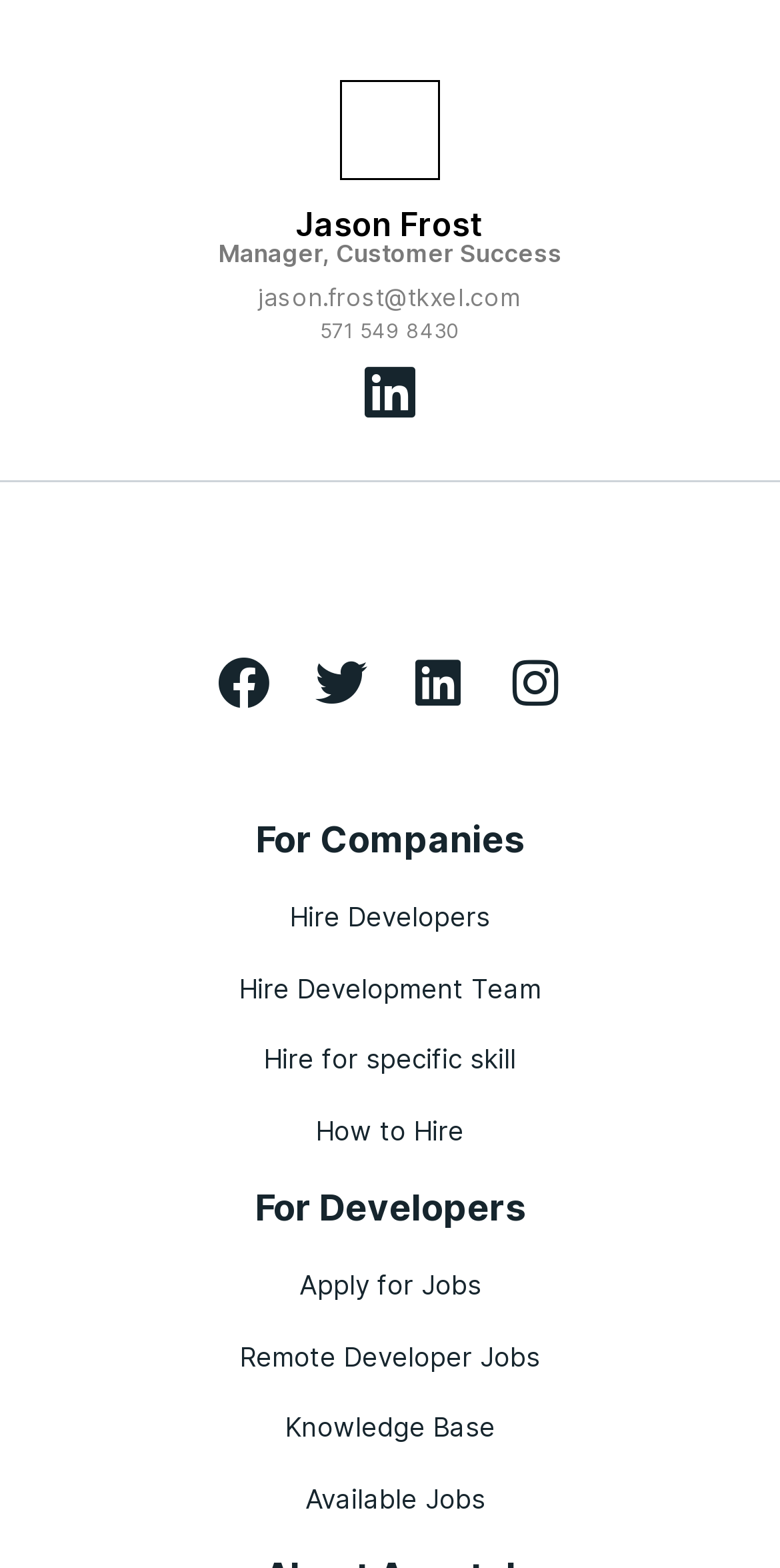From the element description Hire for specific skill, predict the bounding box coordinates of the UI element. The coordinates must be specified in the format (top-left x, top-left y, bottom-right x, bottom-right y) and should be within the 0 to 1 range.

[0.051, 0.664, 0.949, 0.689]